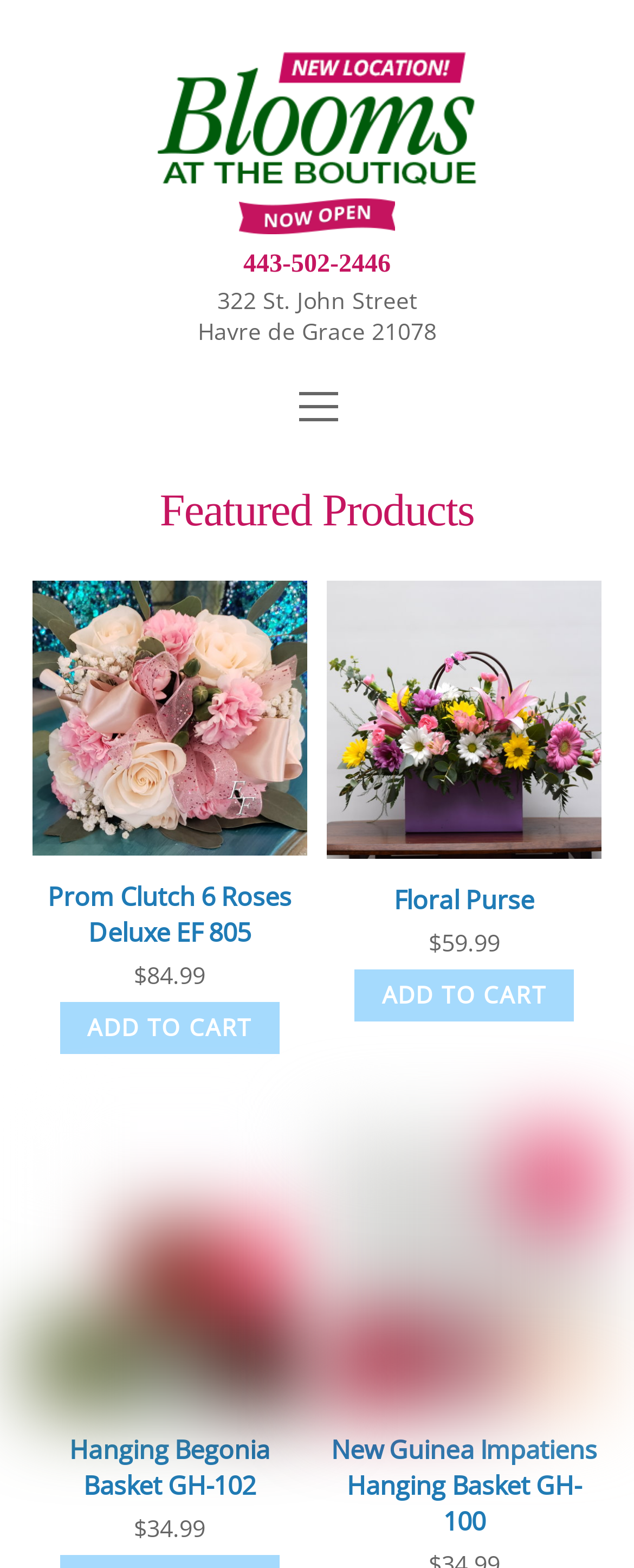Specify the bounding box coordinates of the region I need to click to perform the following instruction: "Add 'Prom Clutch 6 Roses Deluxe EF 805' to your cart". The coordinates must be four float numbers in the range of 0 to 1, i.e., [left, top, right, bottom].

[0.094, 0.639, 0.442, 0.672]